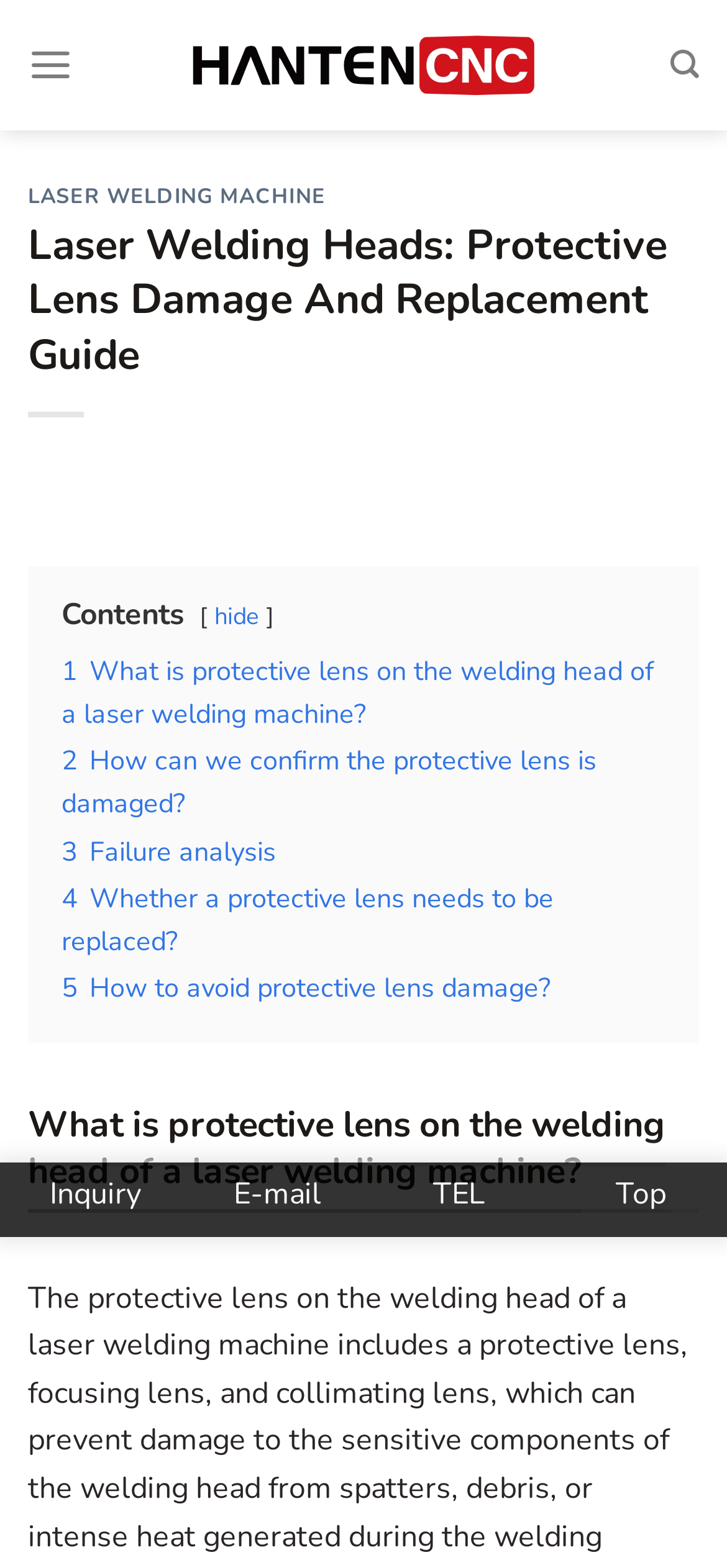Determine the coordinates of the bounding box for the clickable area needed to execute this instruction: "Click on the HANTENCNC logo".

[0.244, 0.008, 0.756, 0.075]